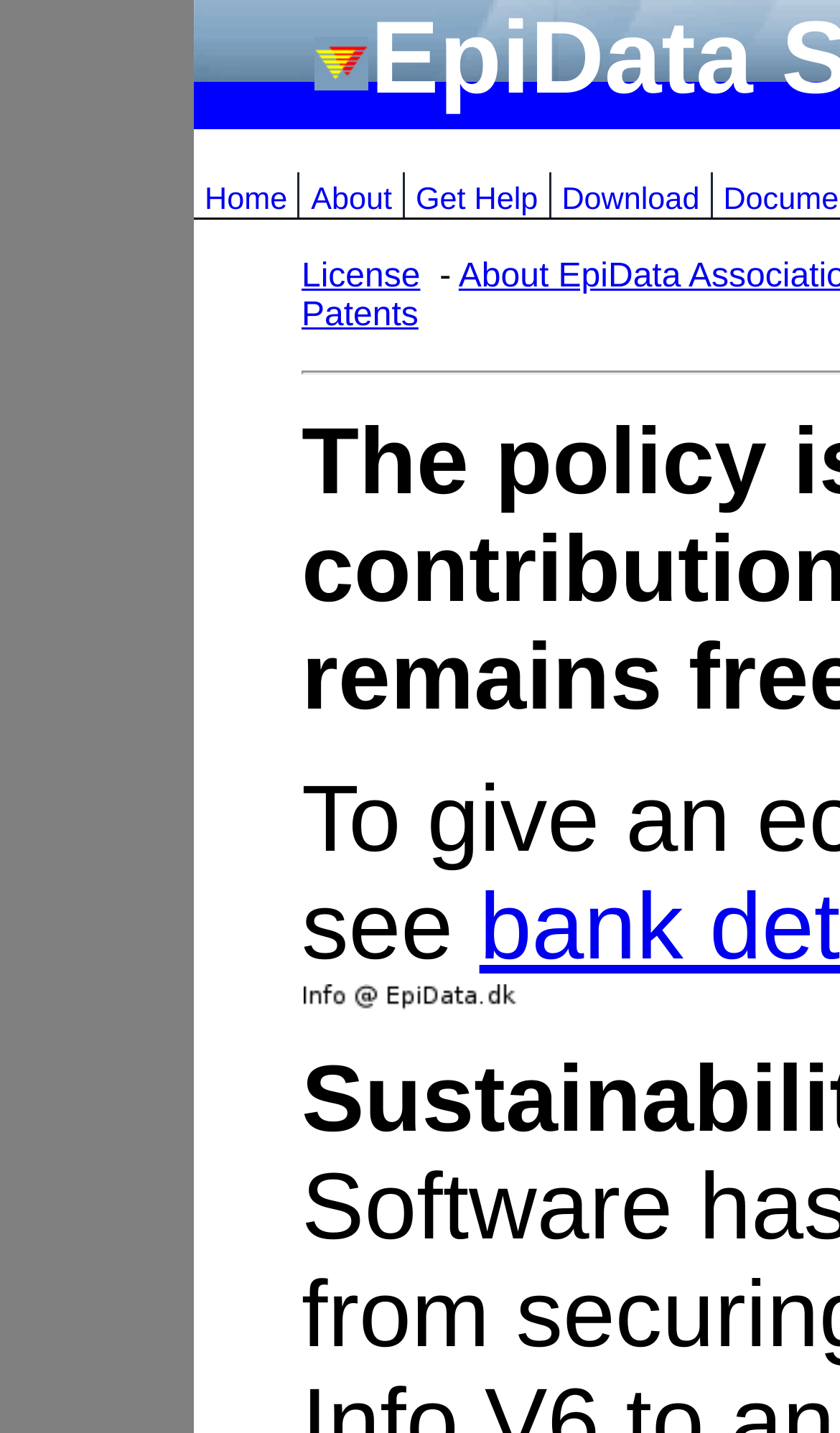What is the relationship between the 'License' link and the subscript?
Please describe in detail the information shown in the image to answer the question.

I analyzed the bounding box coordinates of the 'License' link and the subscript element, and found that they are adjacent to each other, suggesting that they are related.